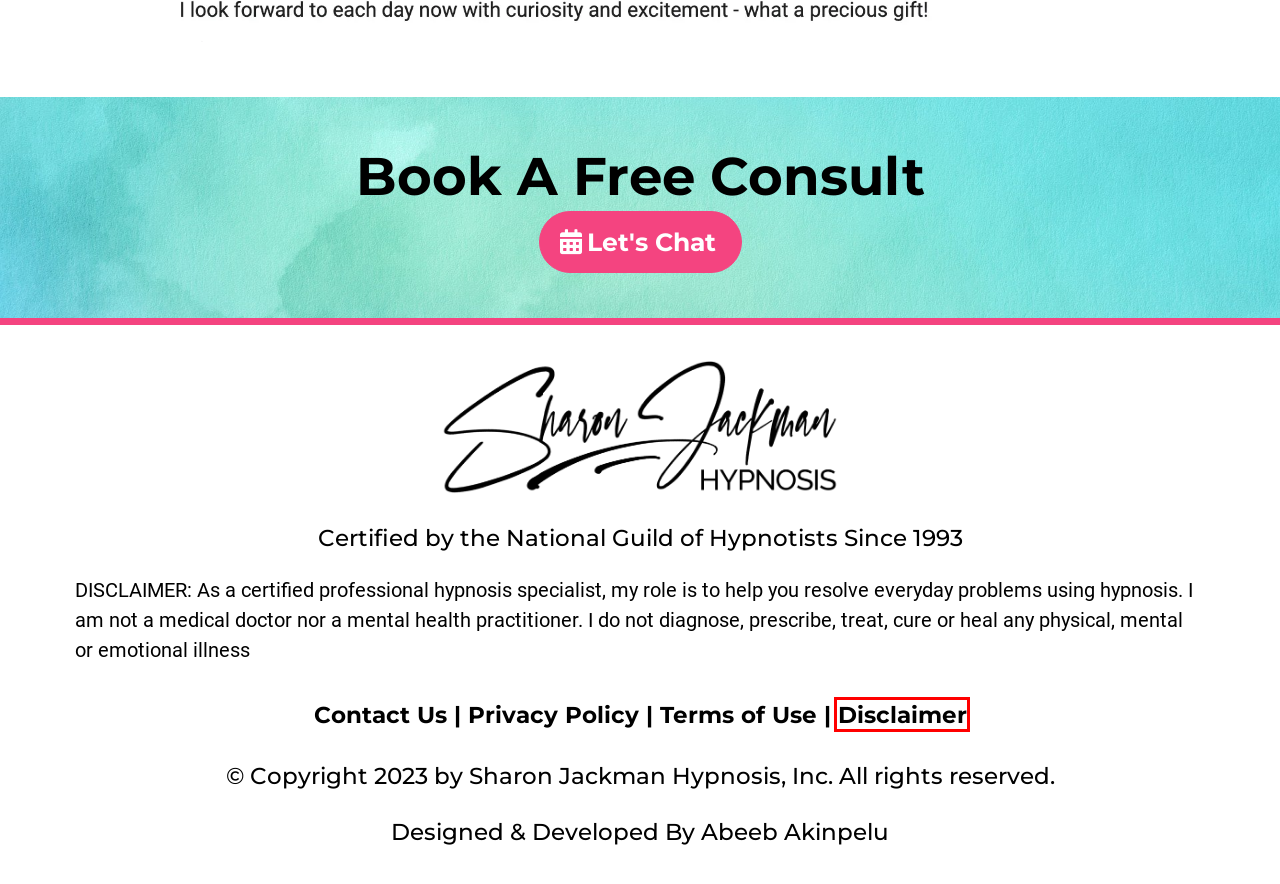Observe the screenshot of a webpage with a red bounding box highlighting an element. Choose the webpage description that accurately reflects the new page after the element within the bounding box is clicked. Here are the candidates:
A. Sharon Jackman - Become Calm, Confident and In Control
B. About Sharon Jackman, Your Confidence Creator
C. Your Privacy Matters | Sharon Jackman
D. Page Not Found | Sharon Jackman
E. Book a Free Consultation with Sharon Jackman
F. Contact Sharon Jackman for Personalized Support
G. Explore Safely | Sharon Jackman Terms of Use
H. Get Free Consultation from Sharon Jackman Today

C